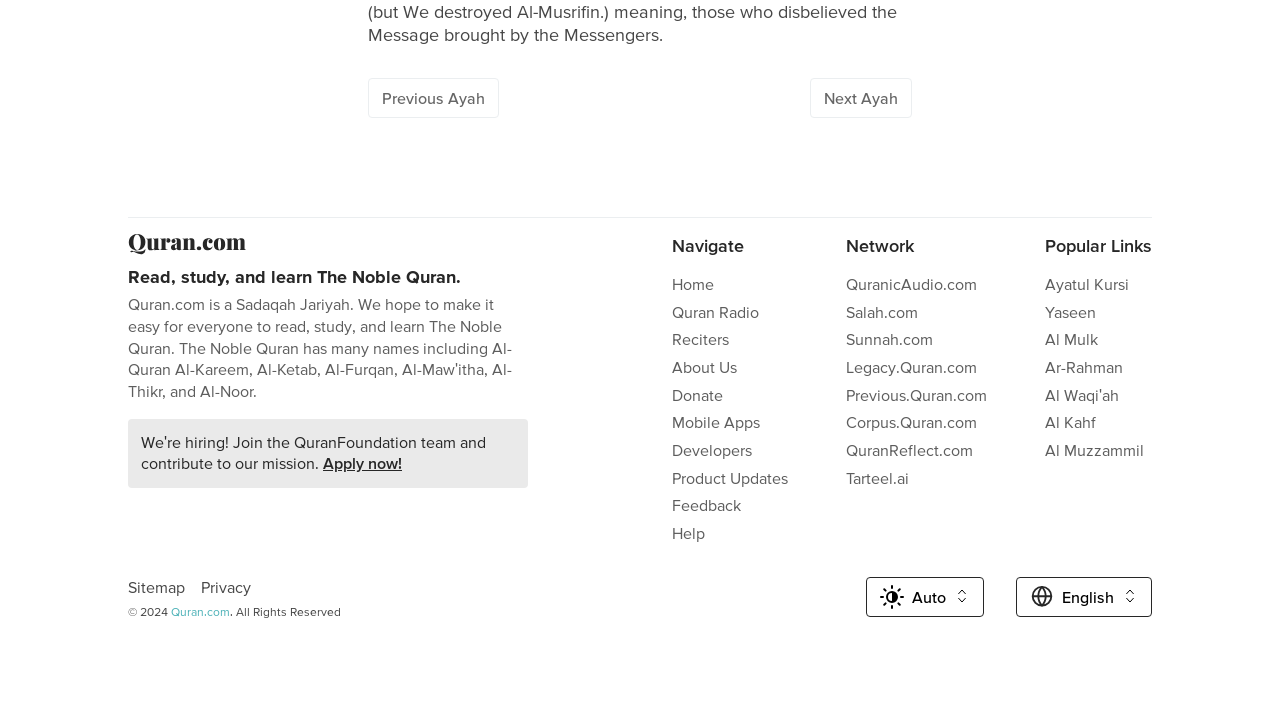What is the language option available next to the 'Auto' button?
Please give a detailed answer to the question using the information shown in the image.

The 'Auto' button is located at the bottom right of the webpage, and next to it is a button with the OCR text or element description 'English', which suggests that it is a language option.